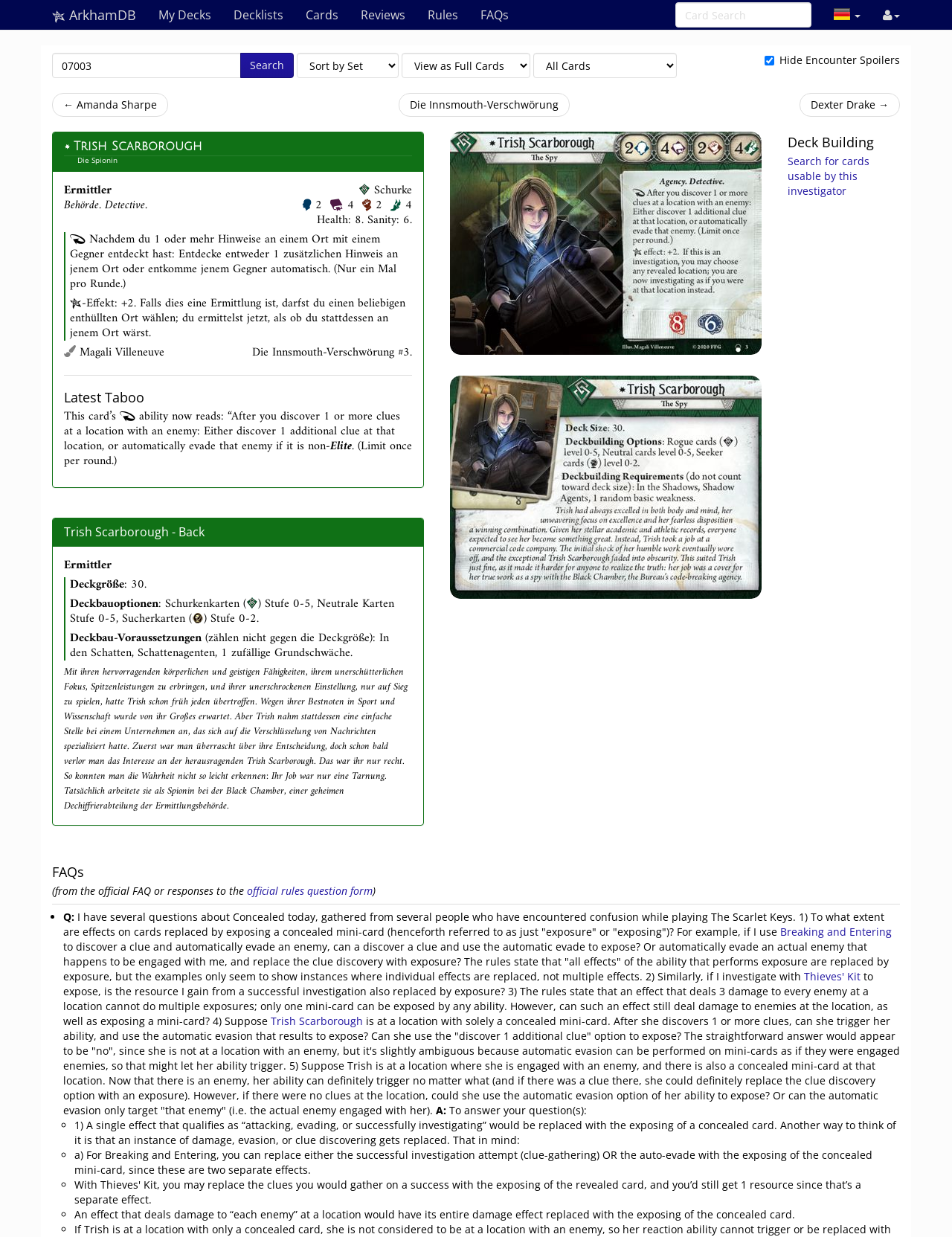Please find the bounding box coordinates of the clickable region needed to complete the following instruction: "Read the FAQ". The bounding box coordinates must consist of four float numbers between 0 and 1, i.e., [left, top, right, bottom].

[0.055, 0.7, 0.945, 0.711]